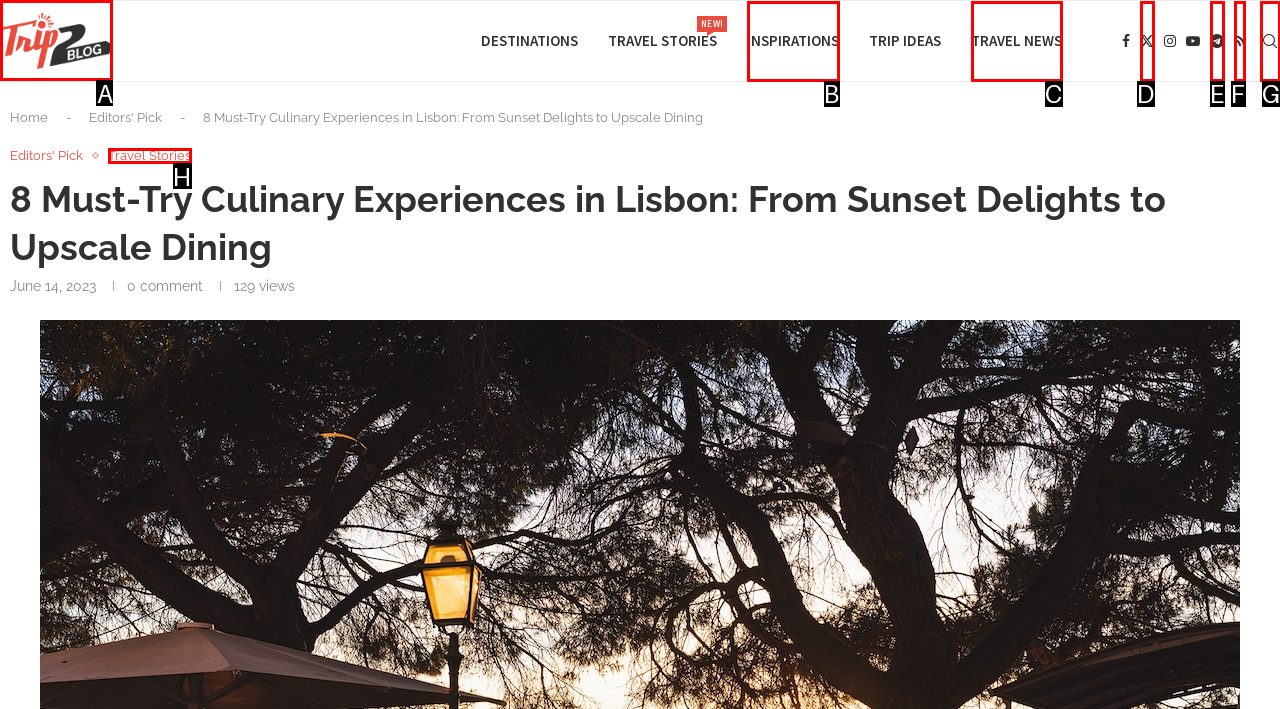Specify which UI element should be clicked to accomplish the task: go to Trip2 Blog homepage. Answer with the letter of the correct choice.

A